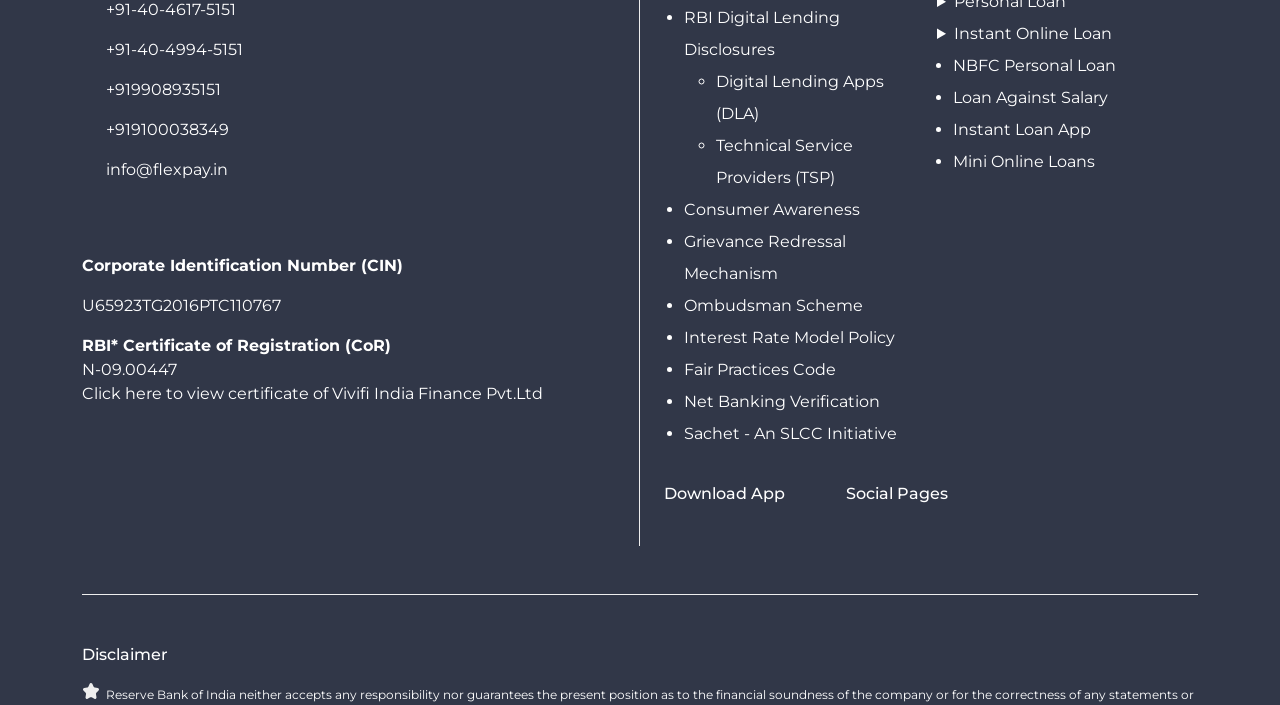Find the bounding box coordinates of the element I should click to carry out the following instruction: "Click the link to Digital Lending Apps (DLA)".

[0.559, 0.102, 0.691, 0.175]